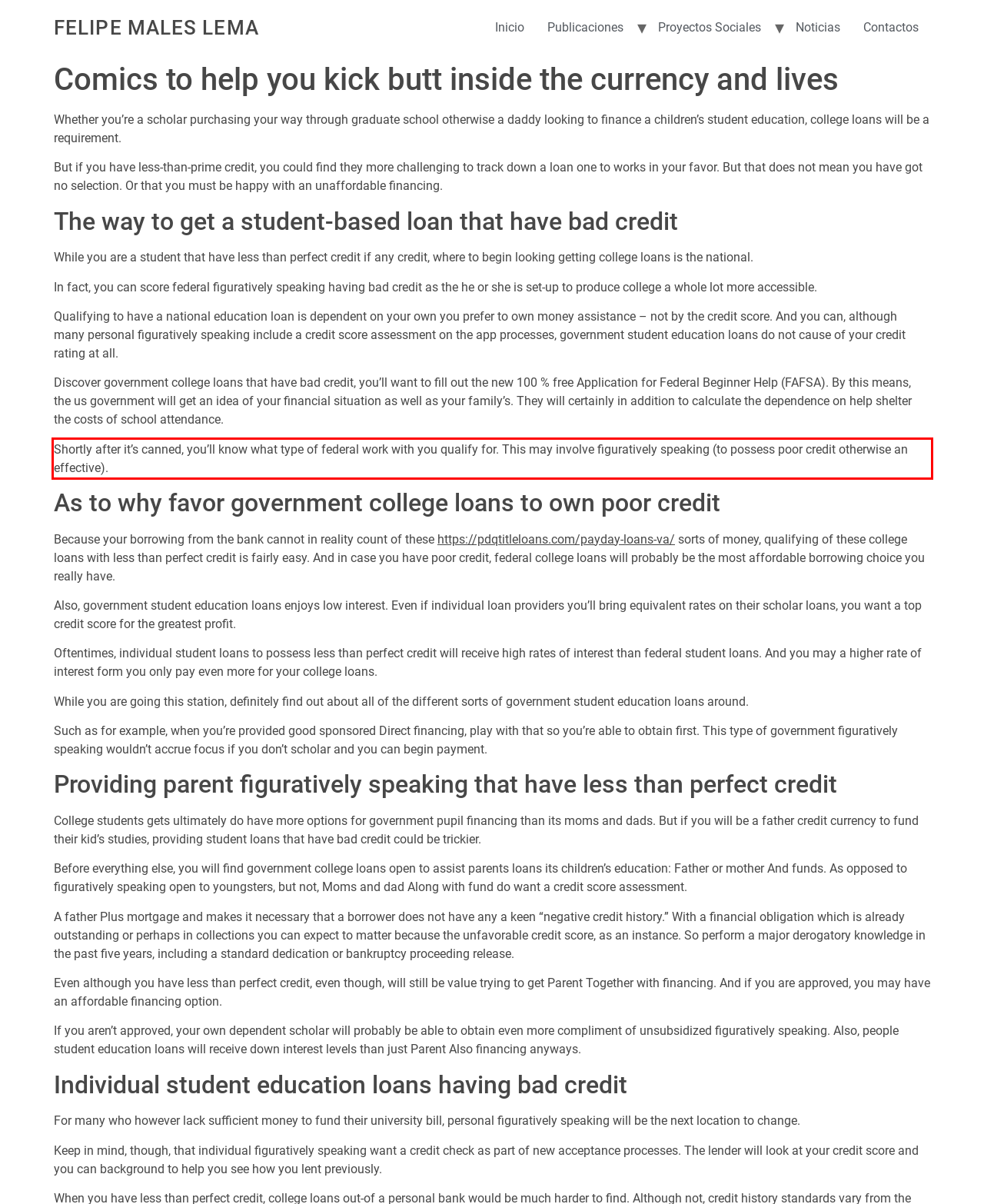From the given screenshot of a webpage, identify the red bounding box and extract the text content within it.

Shortly after it’s canned, you’ll know what type of federal work with you qualify for. This may involve figuratively speaking (to possess poor credit otherwise an effective).